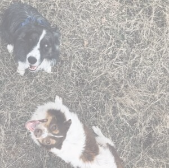Thoroughly describe the content and context of the image.

The image features two dogs captured from a high angle, both looking up at the camera. The dog on the left has a predominantly black coat with white markings, showcasing a friendly and curious expression. The dog on the right has a brown and white coat, appearing playful as it sticks its tongue out, suggesting an energetic personality. They are positioned on a natural, muted background consisting of dry grass, enhancing the outdoor setting. The overall mood of the image feels cheerful and inviting, reflecting the joyful spirit of these canine companions.